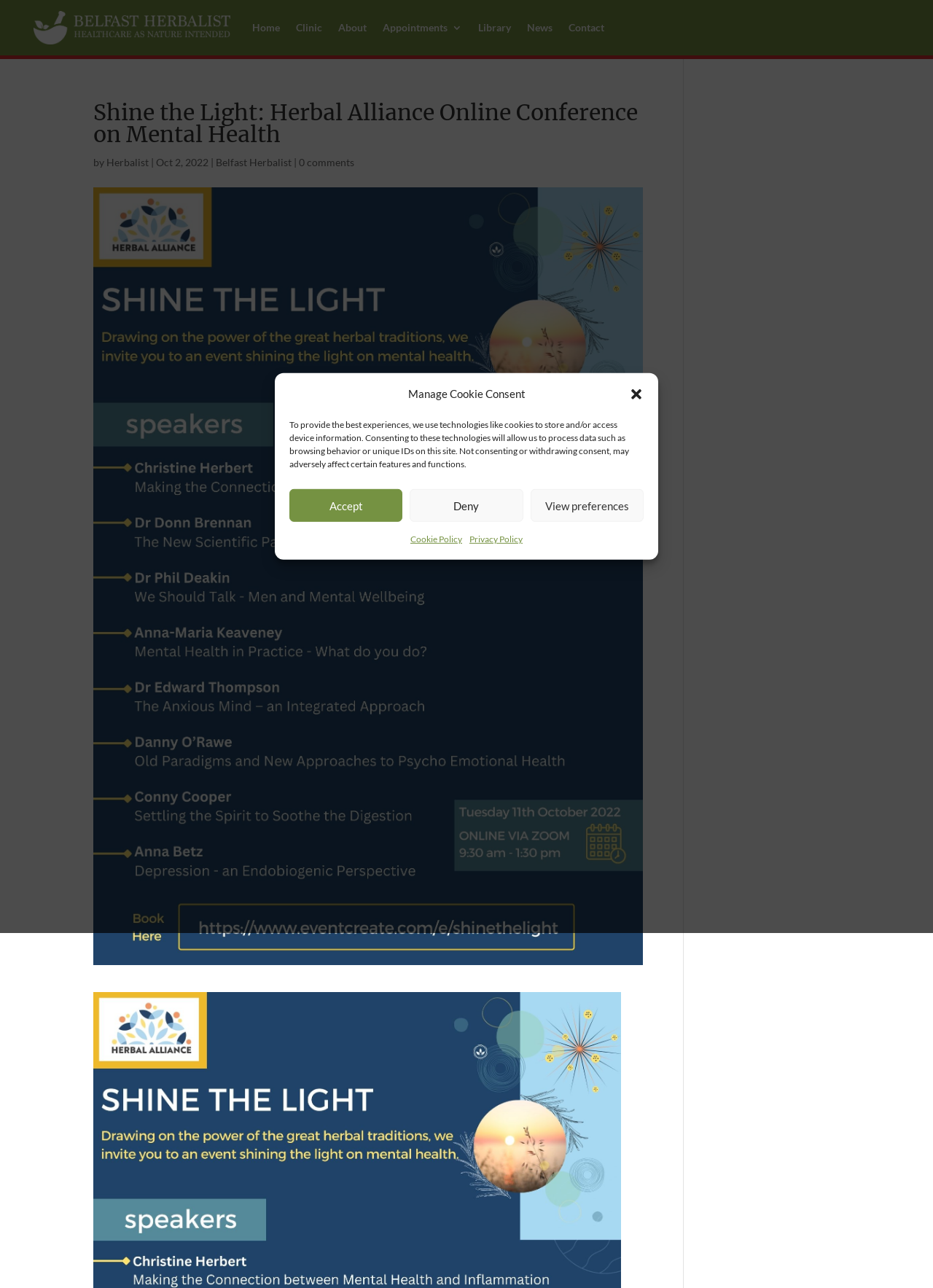Extract the bounding box of the UI element described as: "Youtube".

None